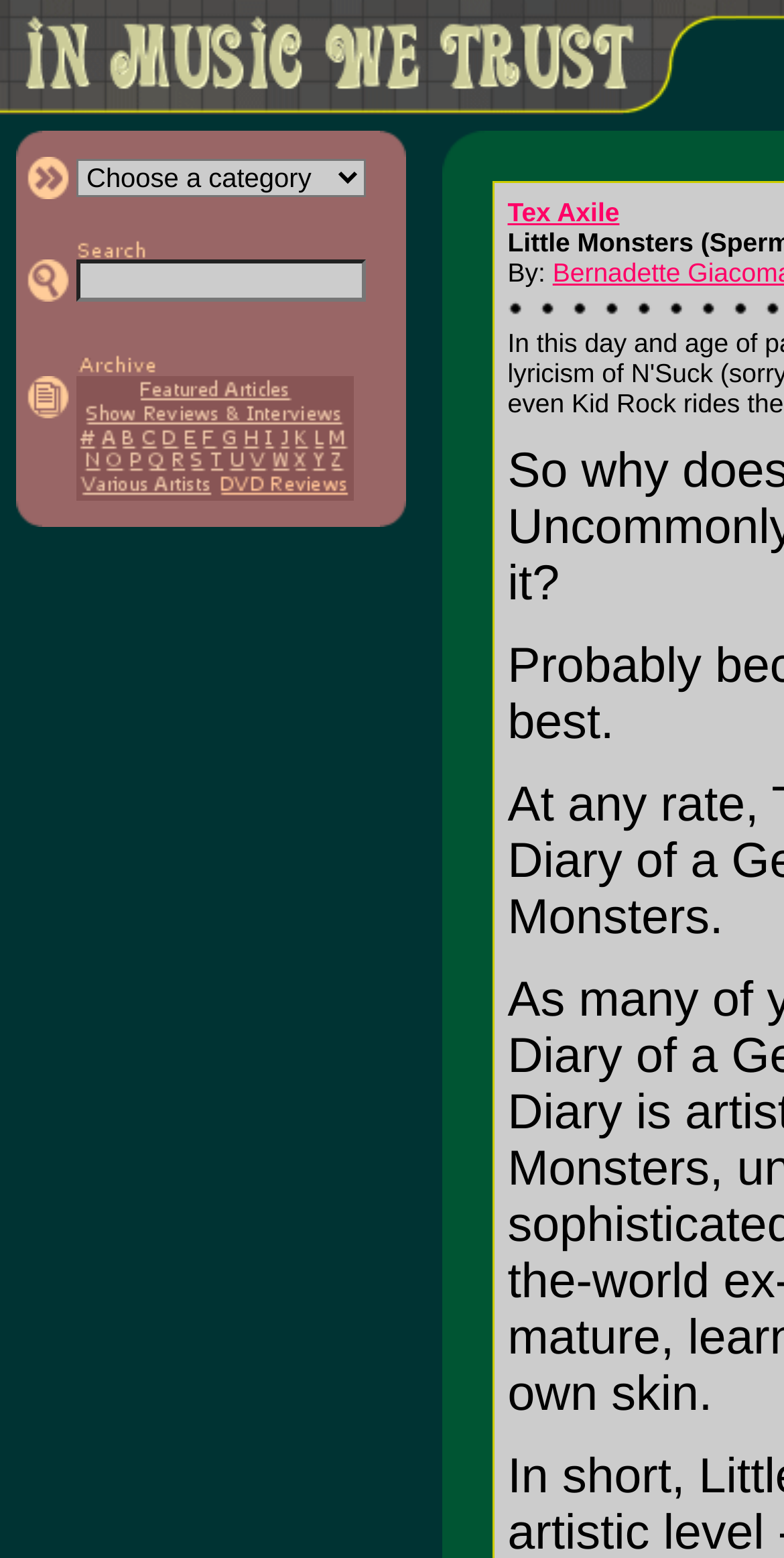Locate the bounding box coordinates of the element's region that should be clicked to carry out the following instruction: "Search". The coordinates need to be four float numbers between 0 and 1, i.e., [left, top, right, bottom].

[0.033, 0.167, 0.097, 0.194]